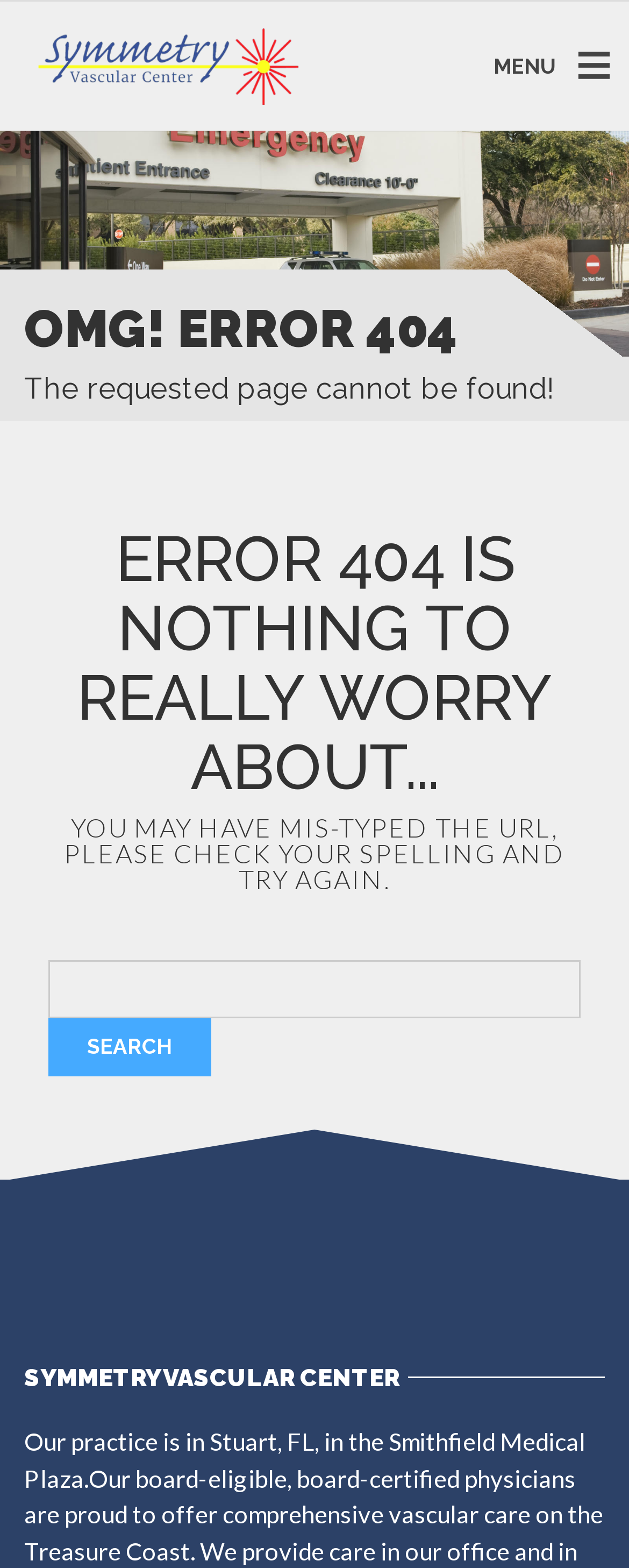What might be the reason for the error?
Please provide a single word or phrase as your answer based on the image.

Mis-typed URL